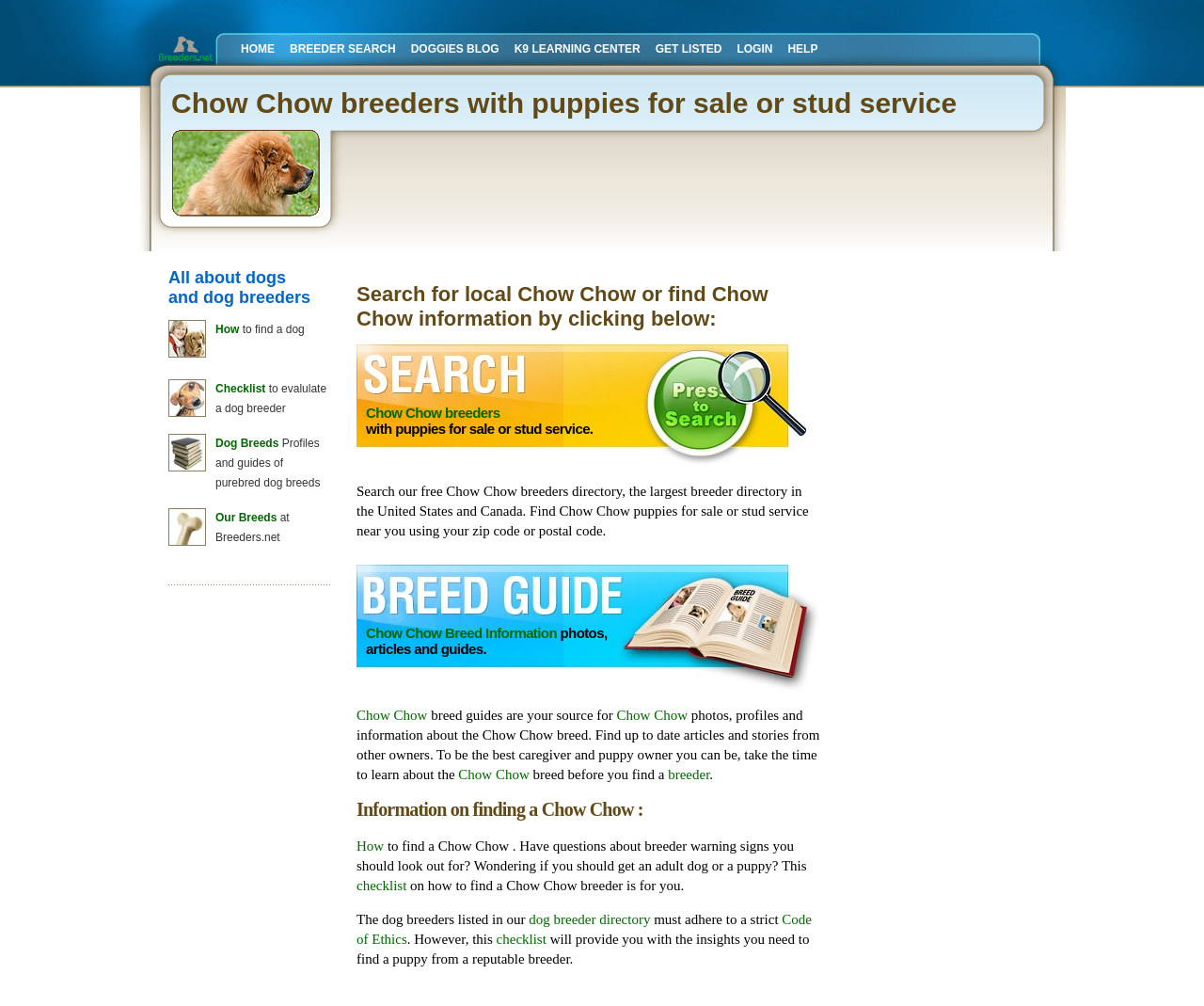Give the bounding box coordinates for the element described as: "Code of Ethics".

[0.296, 0.907, 0.674, 0.941]